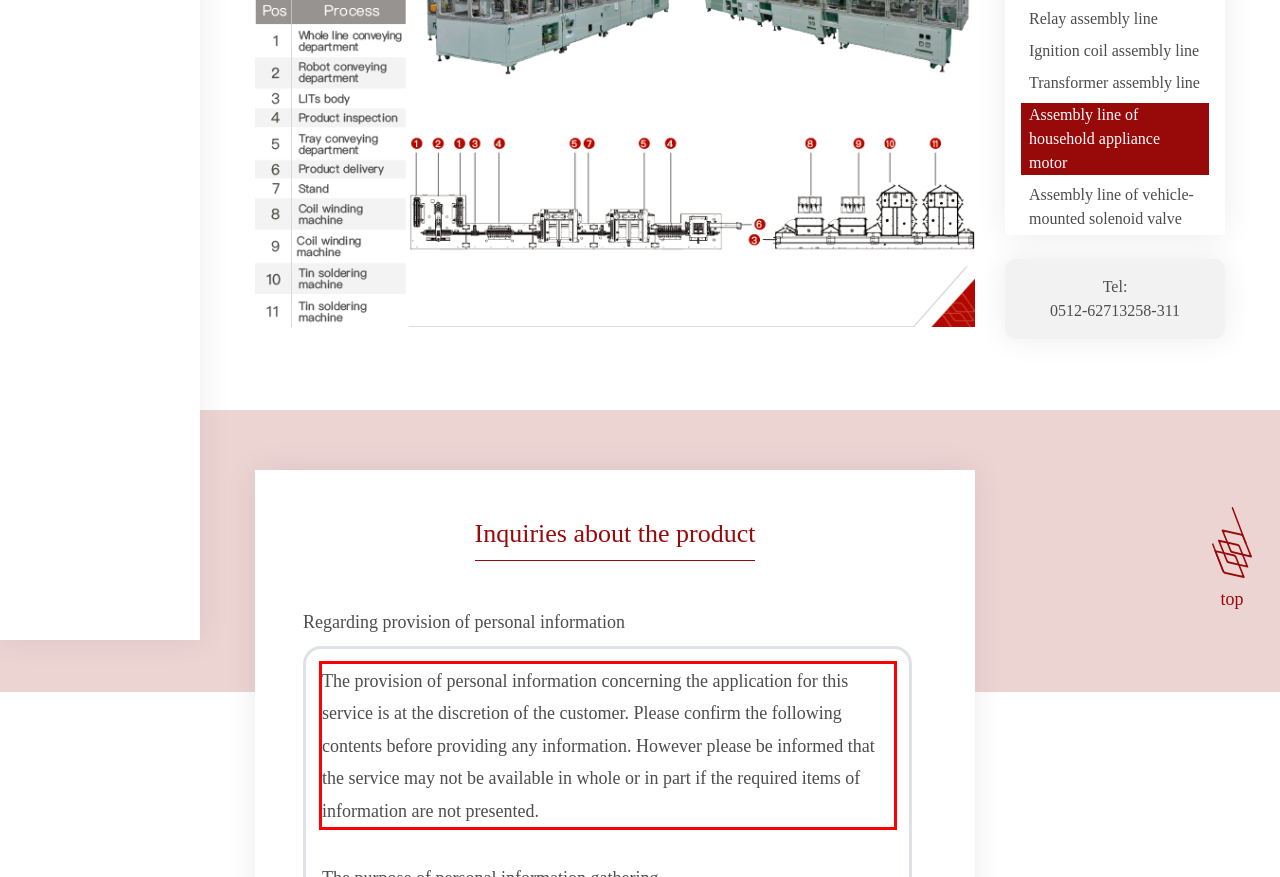Given a webpage screenshot, locate the red bounding box and extract the text content found inside it.

The provision of personal information concerning the application for this service is at the discretion of the customer. Please confirm the following contents before providing any information. However please be informed that the service may not be available in whole or in part if the required items of information are not presented.